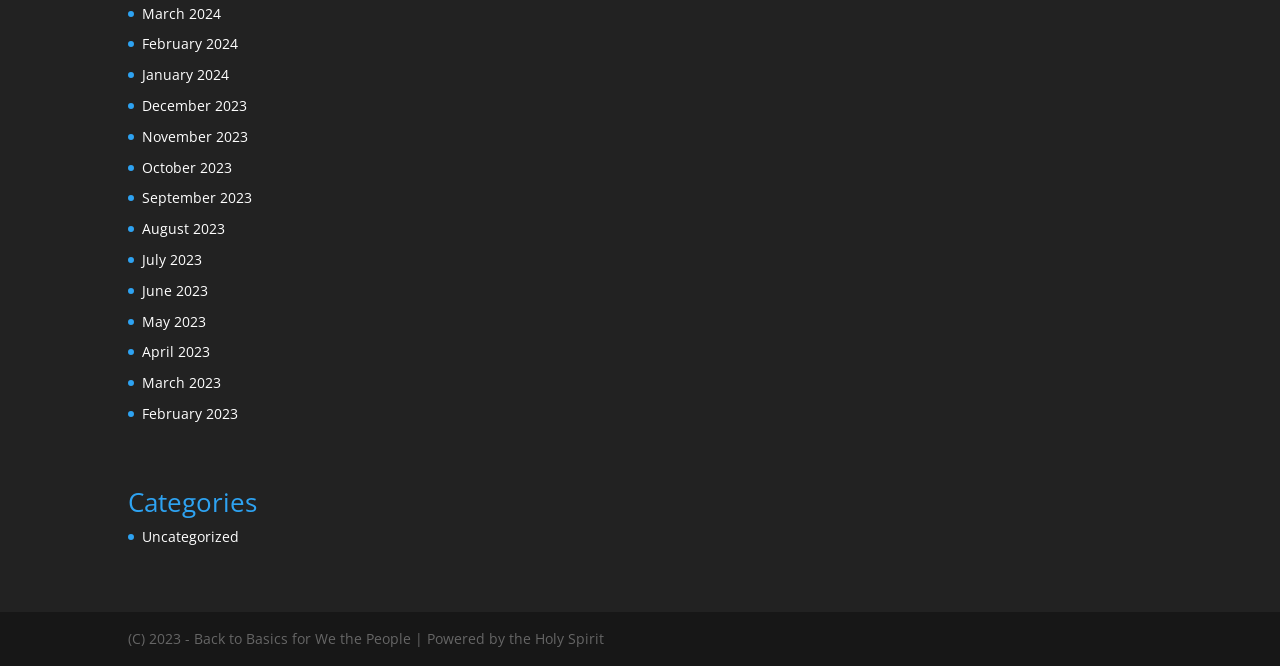Please provide the bounding box coordinates for the element that needs to be clicked to perform the following instruction: "Visit Uncategorized". The coordinates should be given as four float numbers between 0 and 1, i.e., [left, top, right, bottom].

[0.111, 0.792, 0.187, 0.82]